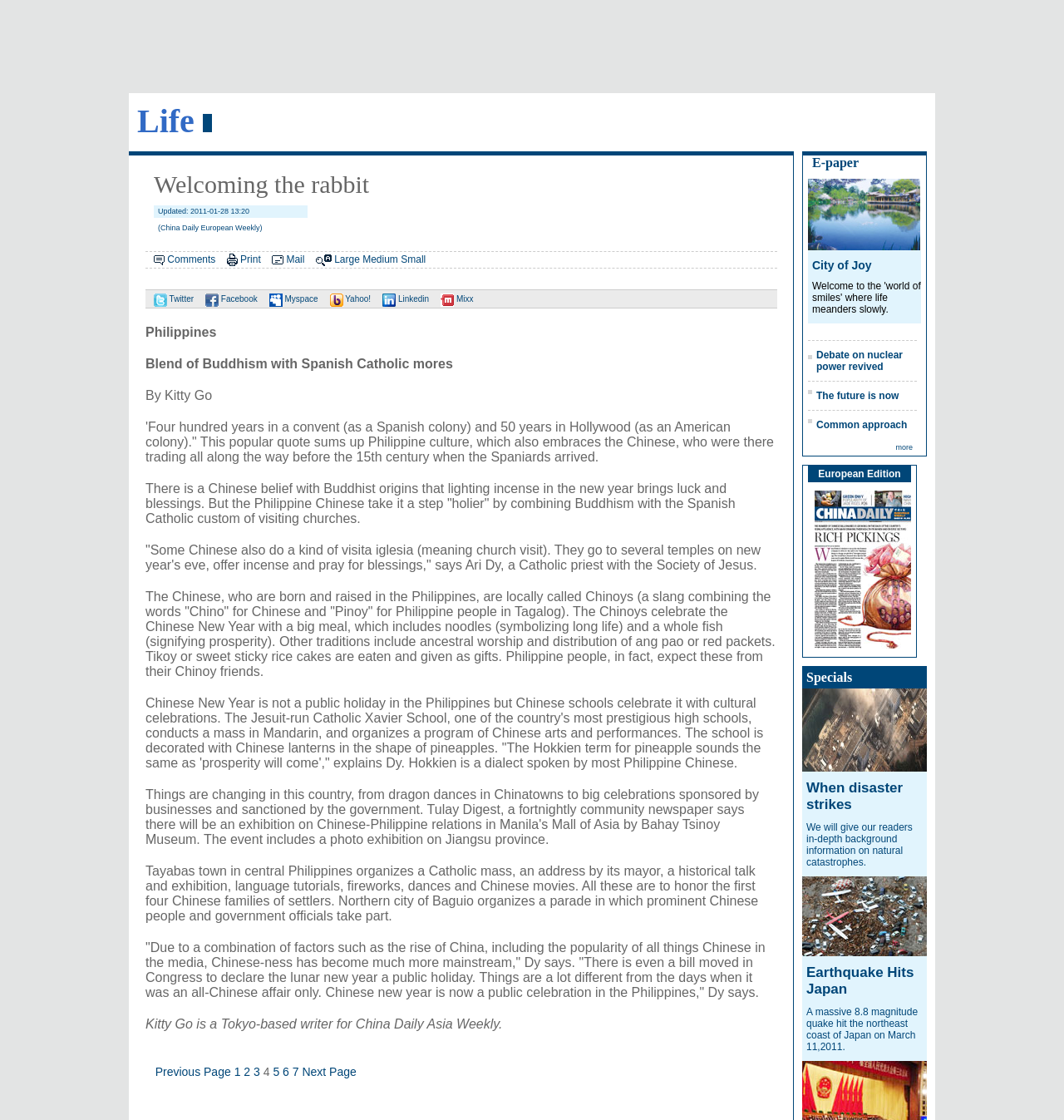Find and indicate the bounding box coordinates of the region you should select to follow the given instruction: "Click on the 'Print' link".

[0.226, 0.226, 0.245, 0.237]